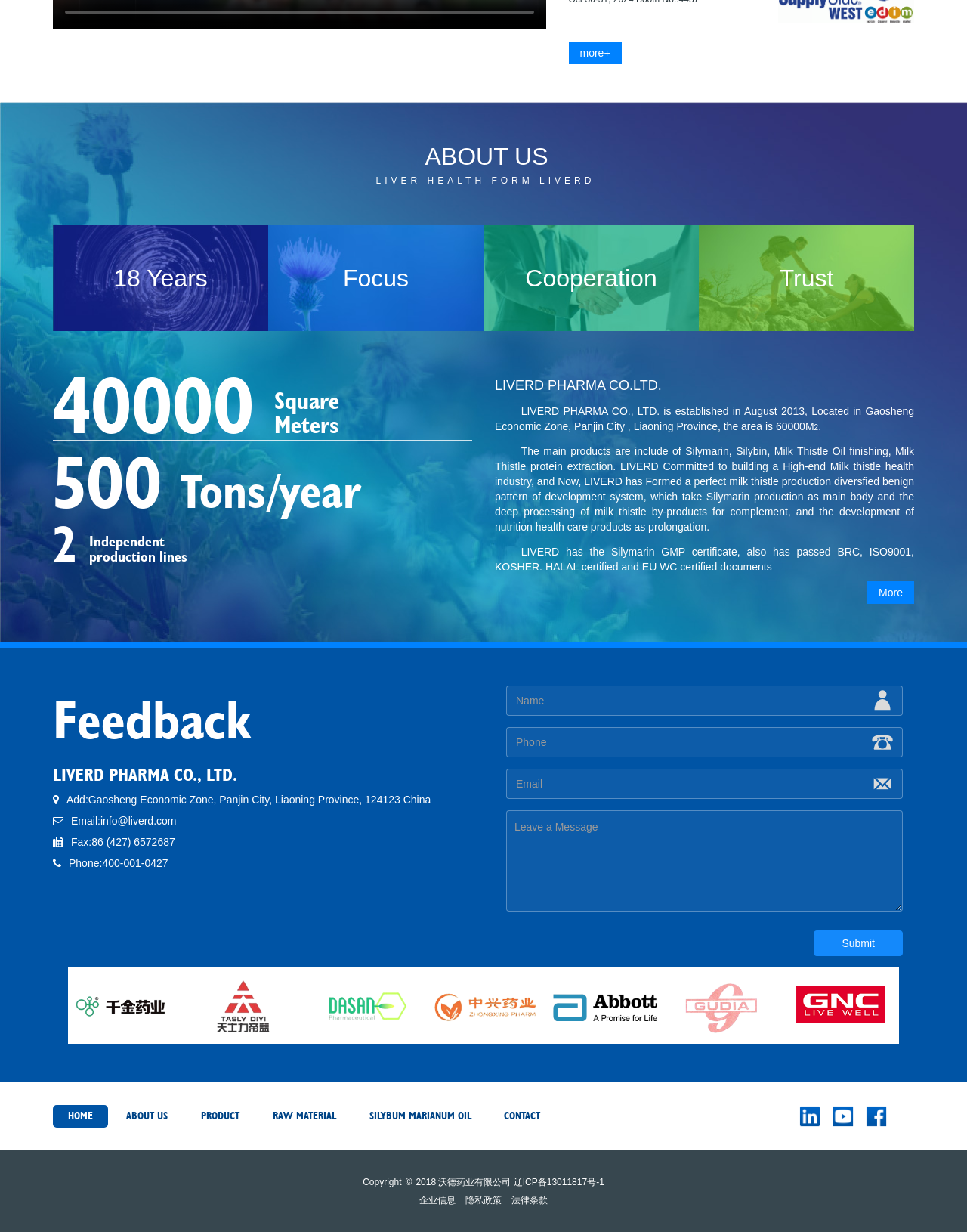From the webpage screenshot, predict the bounding box of the UI element that matches this description: "name="lc_email" placeholder="Email"".

[0.523, 0.621, 0.934, 0.646]